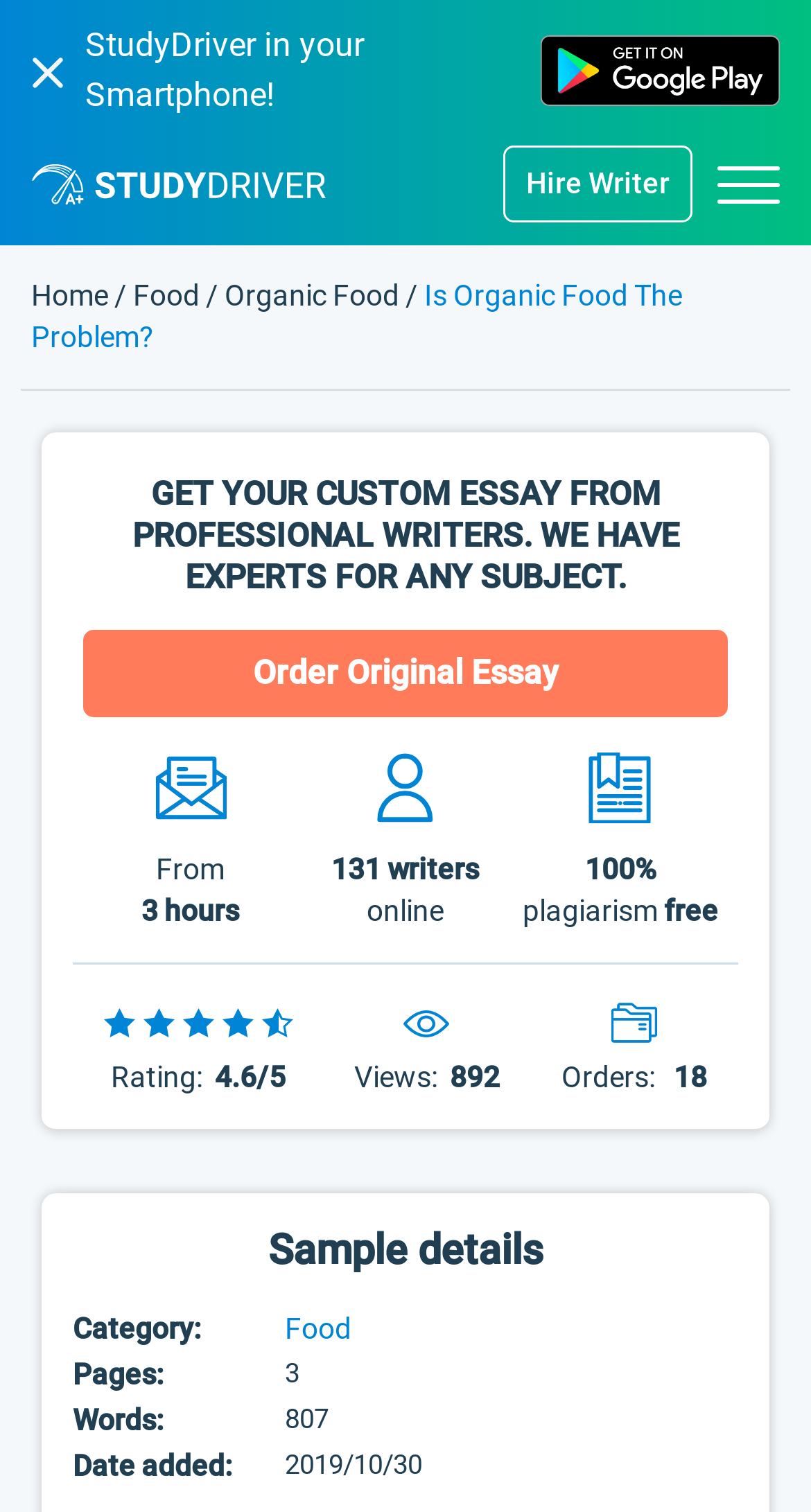Please provide a detailed answer to the question below by examining the image:
What is the name of the website?

I determined the answer by looking at the top-left corner of the webpage, where the logo and website name 'StudyDriver.com' are displayed.